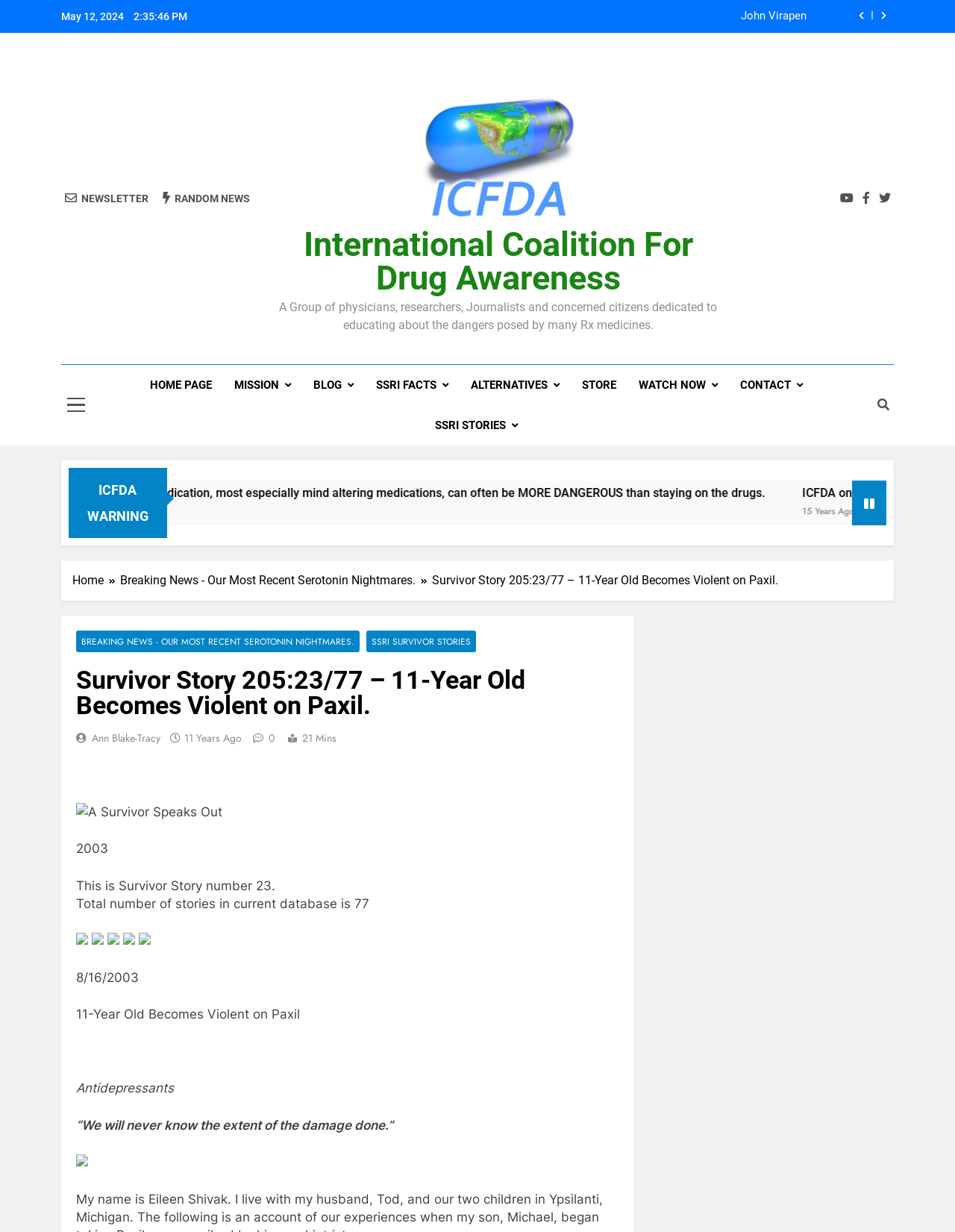Locate the bounding box coordinates of the area to click to fulfill this instruction: "Visit the 'SSRI STORIES' page". The bounding box should be presented as four float numbers between 0 and 1, in the order [left, top, right, bottom].

[0.384, 0.512, 0.498, 0.529]